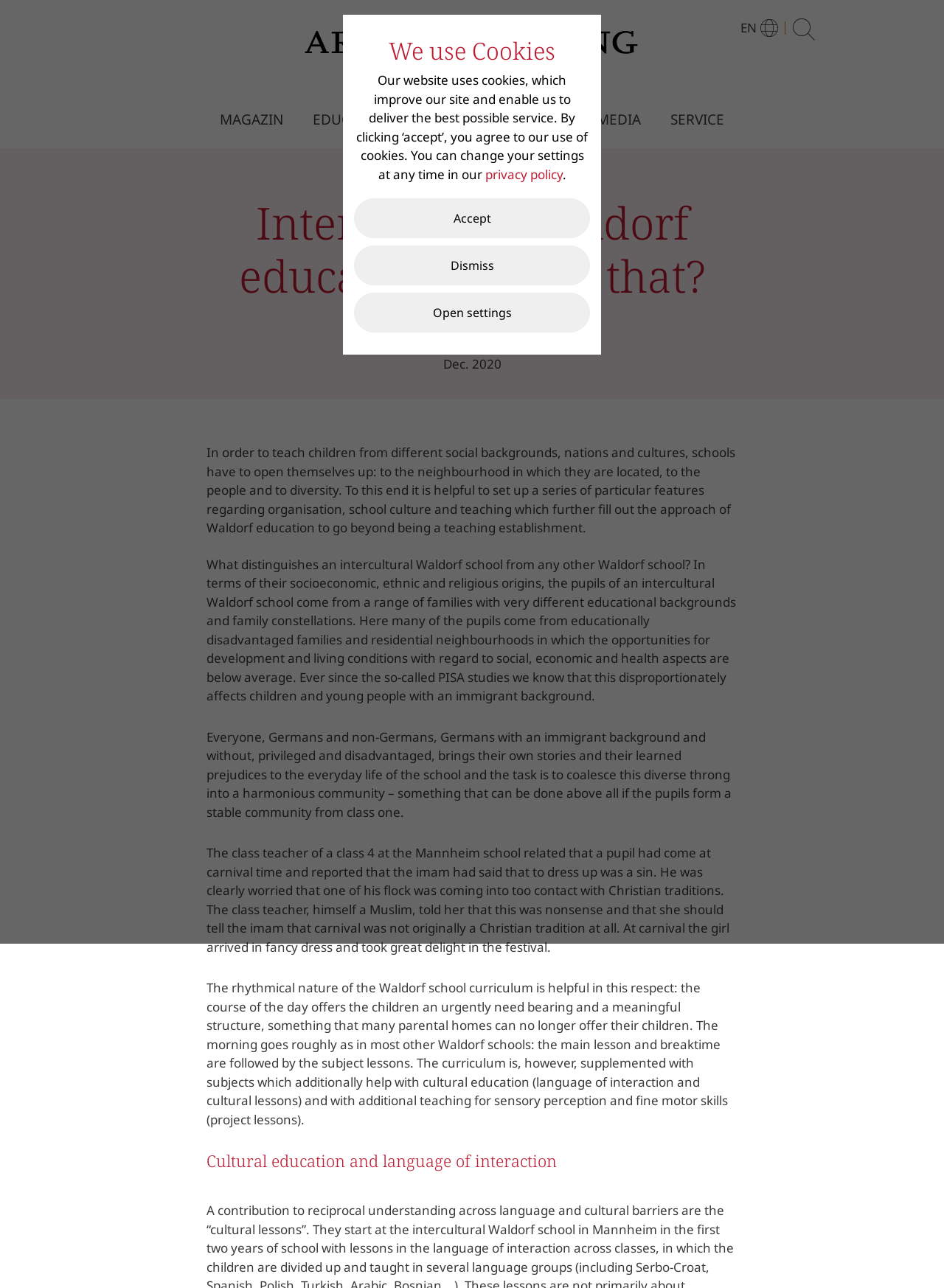Given the webpage screenshot, identify the bounding box of the UI element that matches this description: "Dismiss".

[0.375, 0.191, 0.625, 0.222]